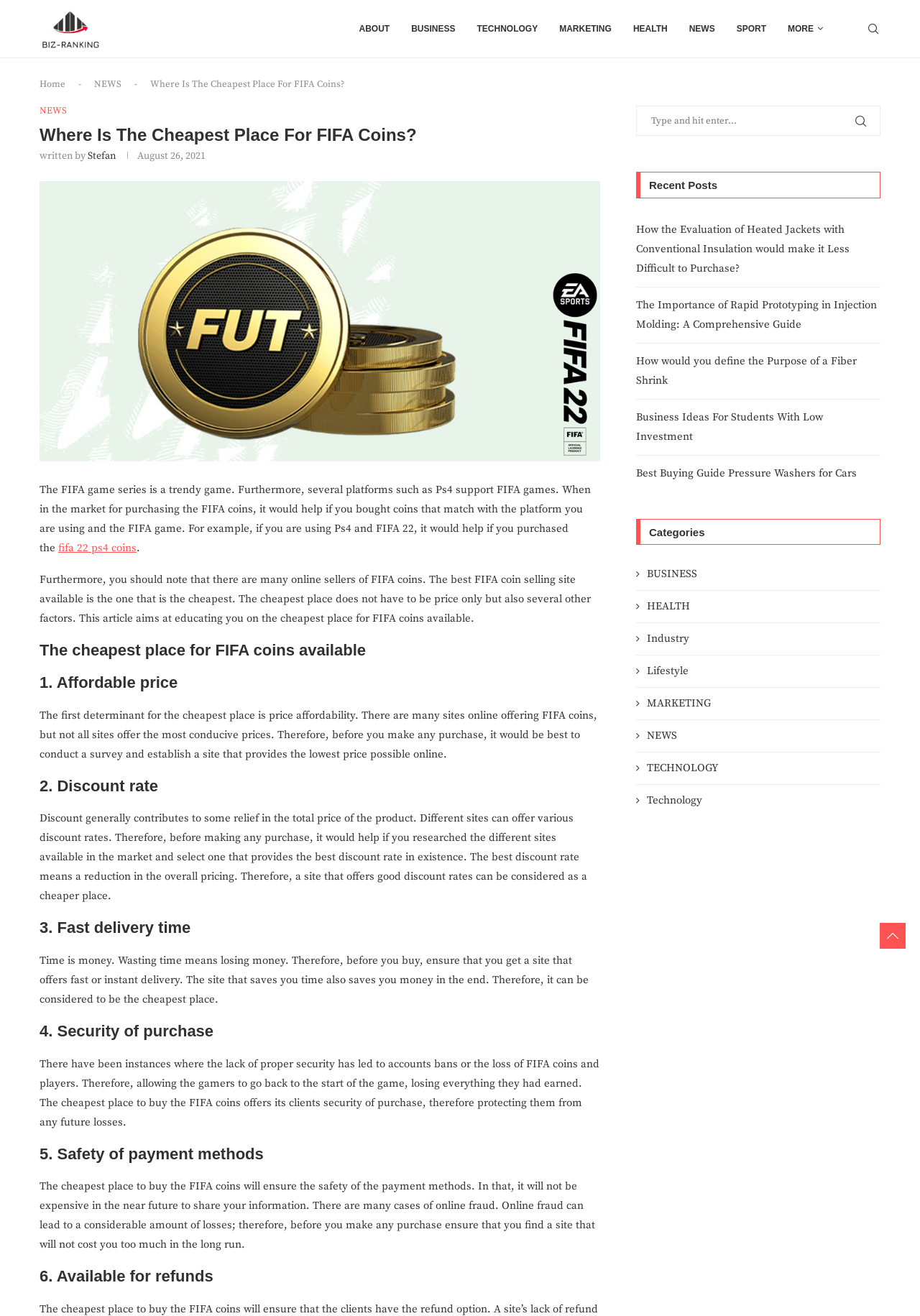Determine the bounding box coordinates of the section to be clicked to follow the instruction: "Read the recent post about Heated Jackets". The coordinates should be given as four float numbers between 0 and 1, formatted as [left, top, right, bottom].

[0.691, 0.169, 0.923, 0.209]